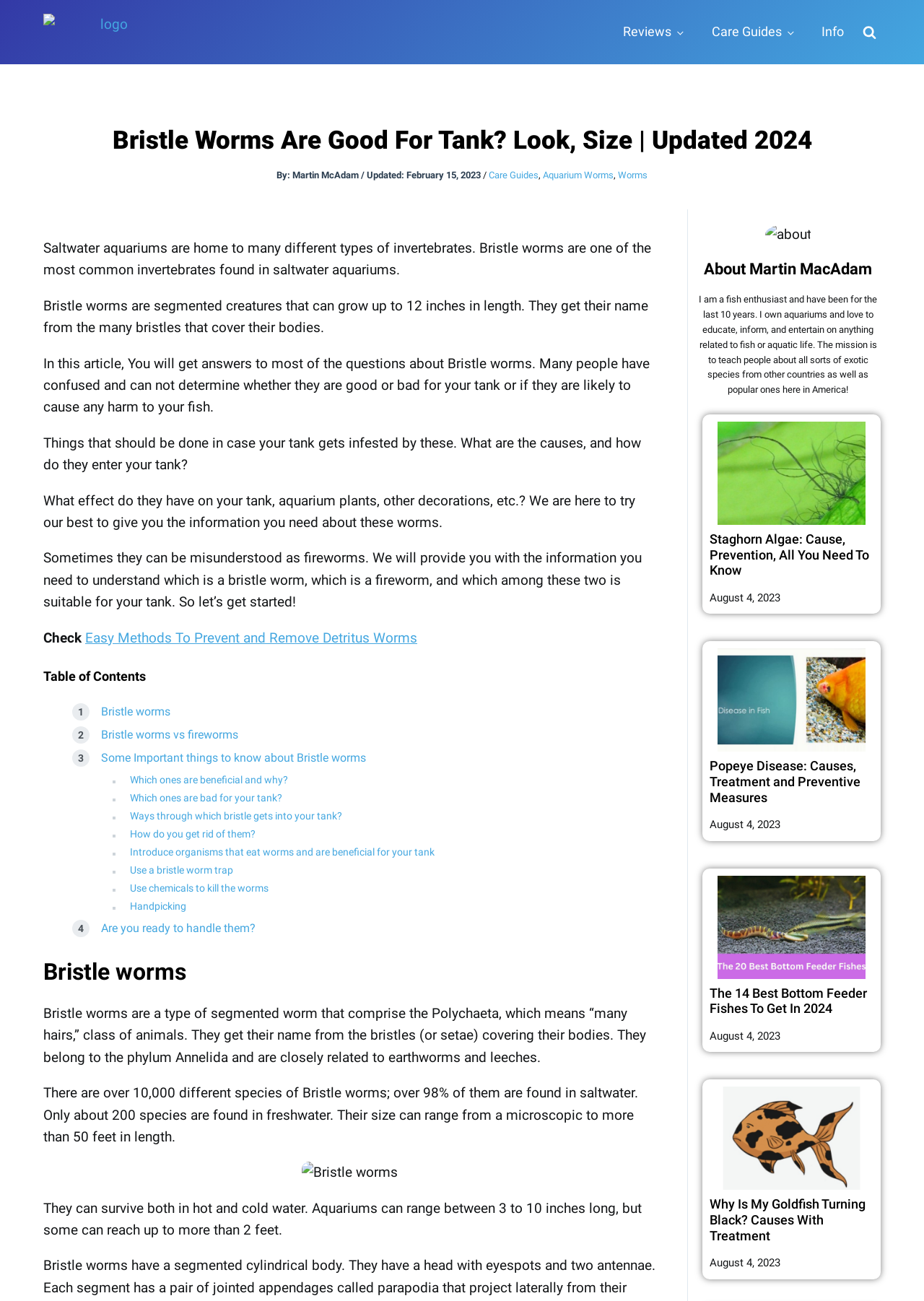Locate and extract the headline of this webpage.

Bristle Worms Are Good For Tank? Look, Size | Updated 2024